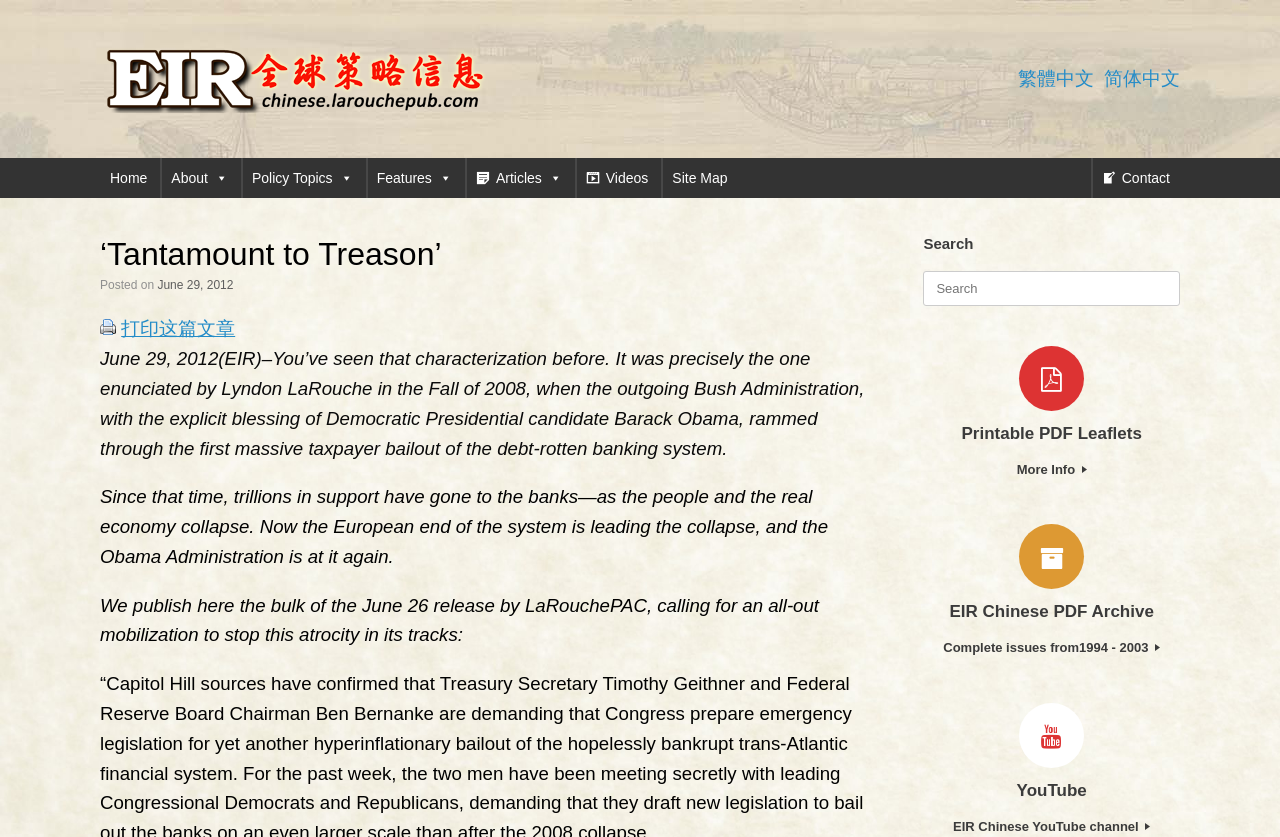Please specify the bounding box coordinates of the clickable region necessary for completing the following instruction: "Go to the home page". The coordinates must consist of four float numbers between 0 and 1, i.e., [left, top, right, bottom].

[0.078, 0.189, 0.123, 0.237]